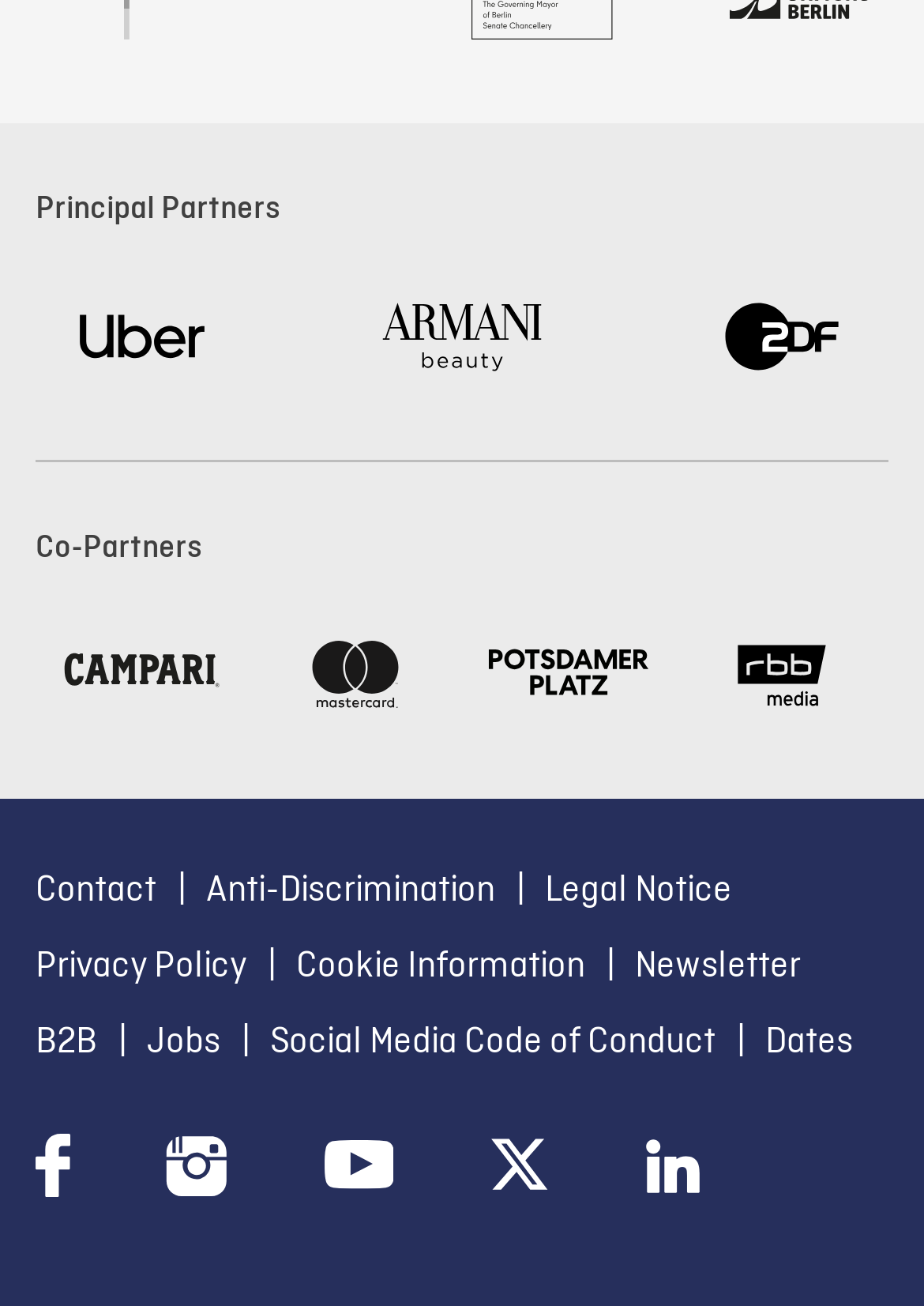Please determine the bounding box coordinates of the element's region to click in order to carry out the following instruction: "View Principal Partners". The coordinates should be four float numbers between 0 and 1, i.e., [left, top, right, bottom].

[0.038, 0.134, 0.962, 0.181]